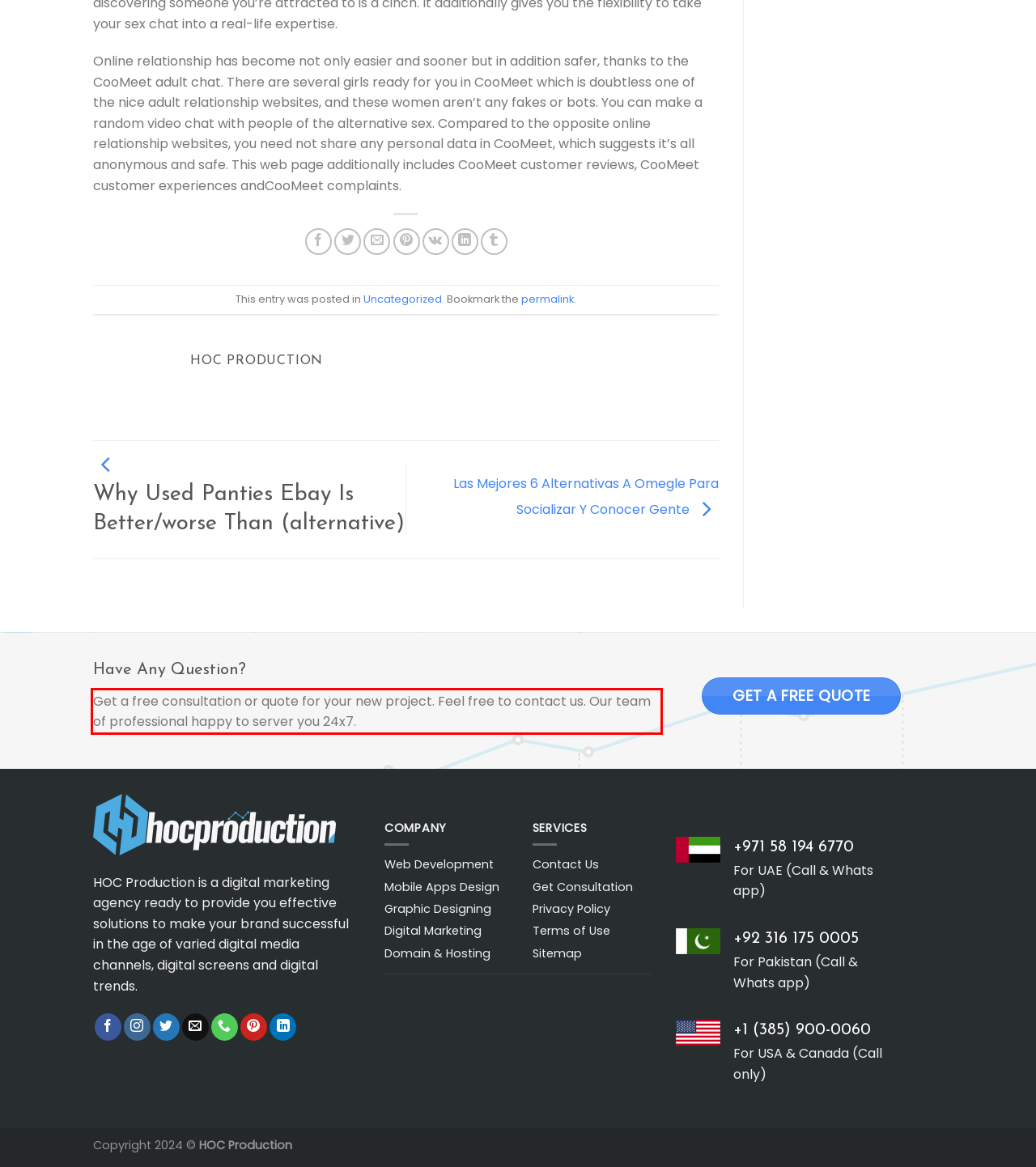You have a screenshot of a webpage with a red bounding box. Identify and extract the text content located inside the red bounding box.

Get a free consultation or quote for your new project. Feel free to contact us. Our team of professional happy to server you 24x7.